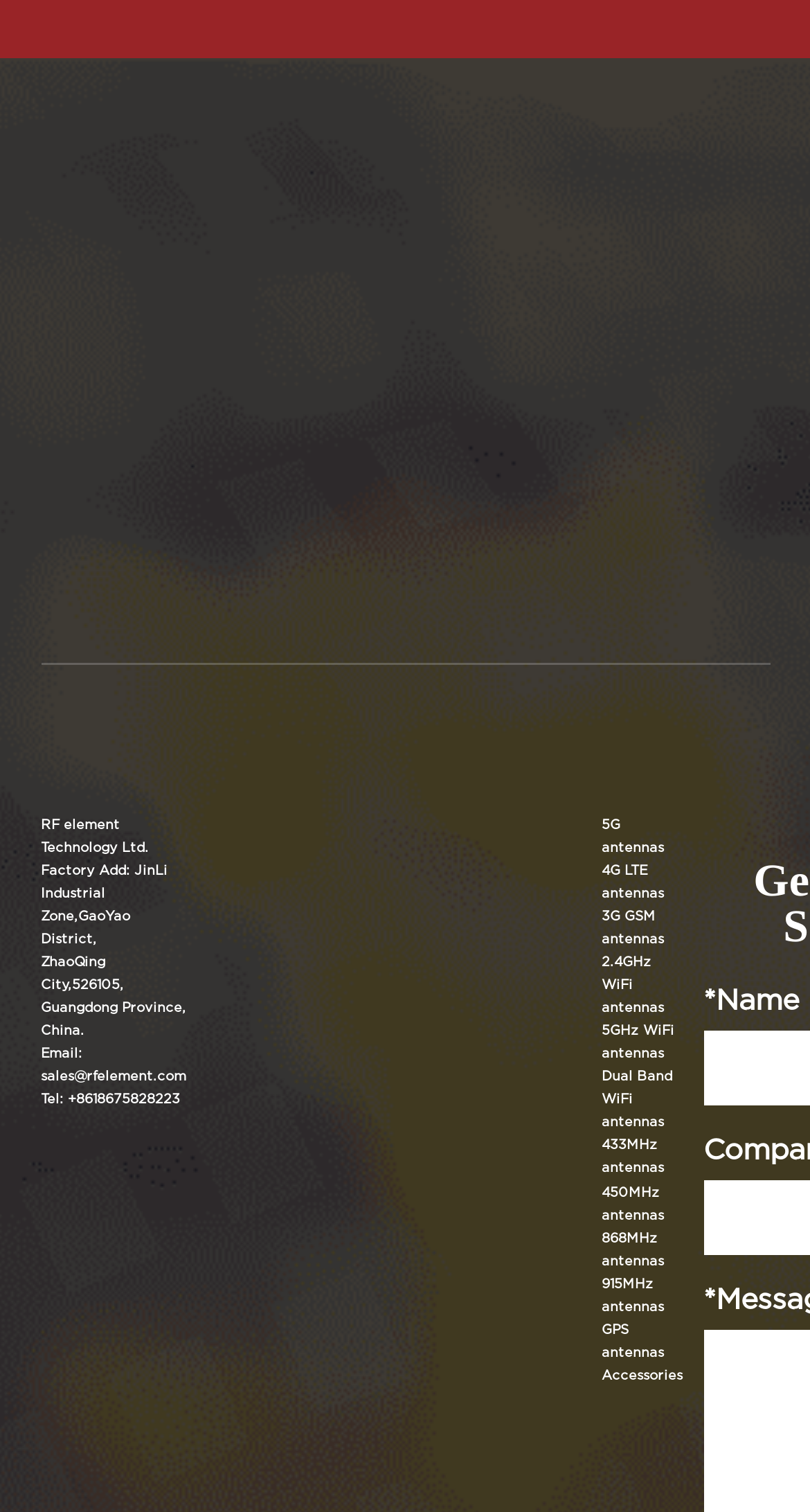What is the location of the factory?
Please provide a single word or phrase as the answer based on the screenshot.

JinLi Industrial Zone, GaoYao District, ZhaoQing City, 526105, Guangdong Province, China